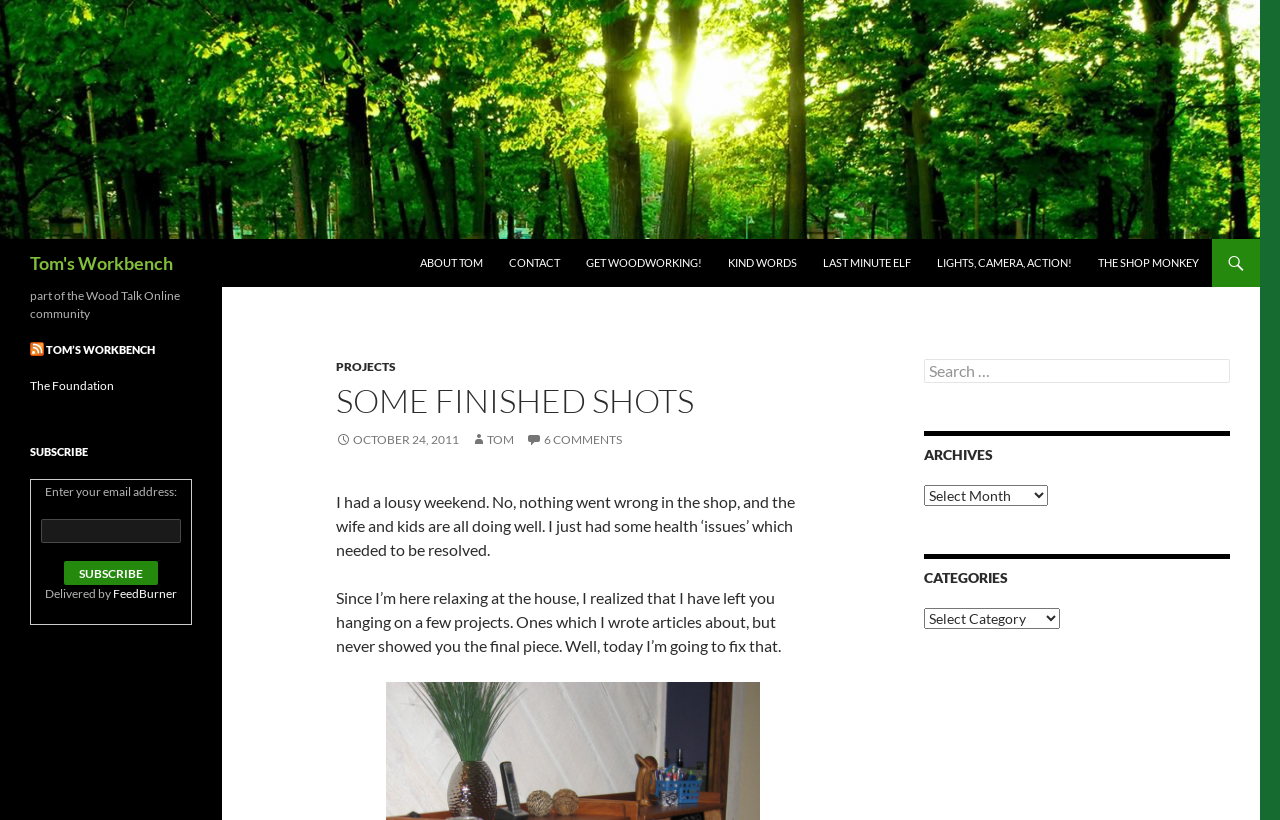Determine the bounding box coordinates of the element's region needed to click to follow the instruction: "View ARCHIVES". Provide these coordinates as four float numbers between 0 and 1, formatted as [left, top, right, bottom].

[0.722, 0.526, 0.961, 0.57]